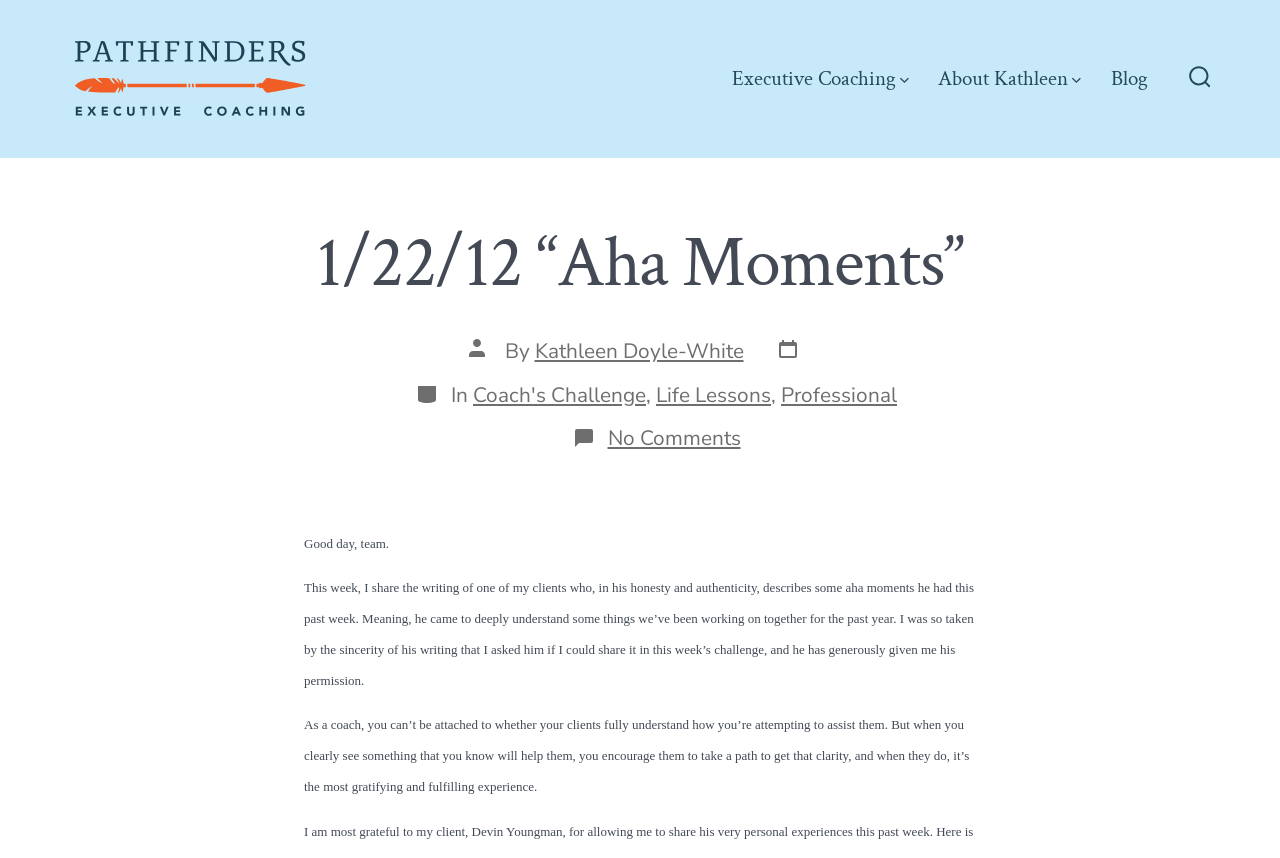Determine the bounding box coordinates of the area to click in order to meet this instruction: "Go to Executive Coaching".

[0.572, 0.076, 0.71, 0.107]